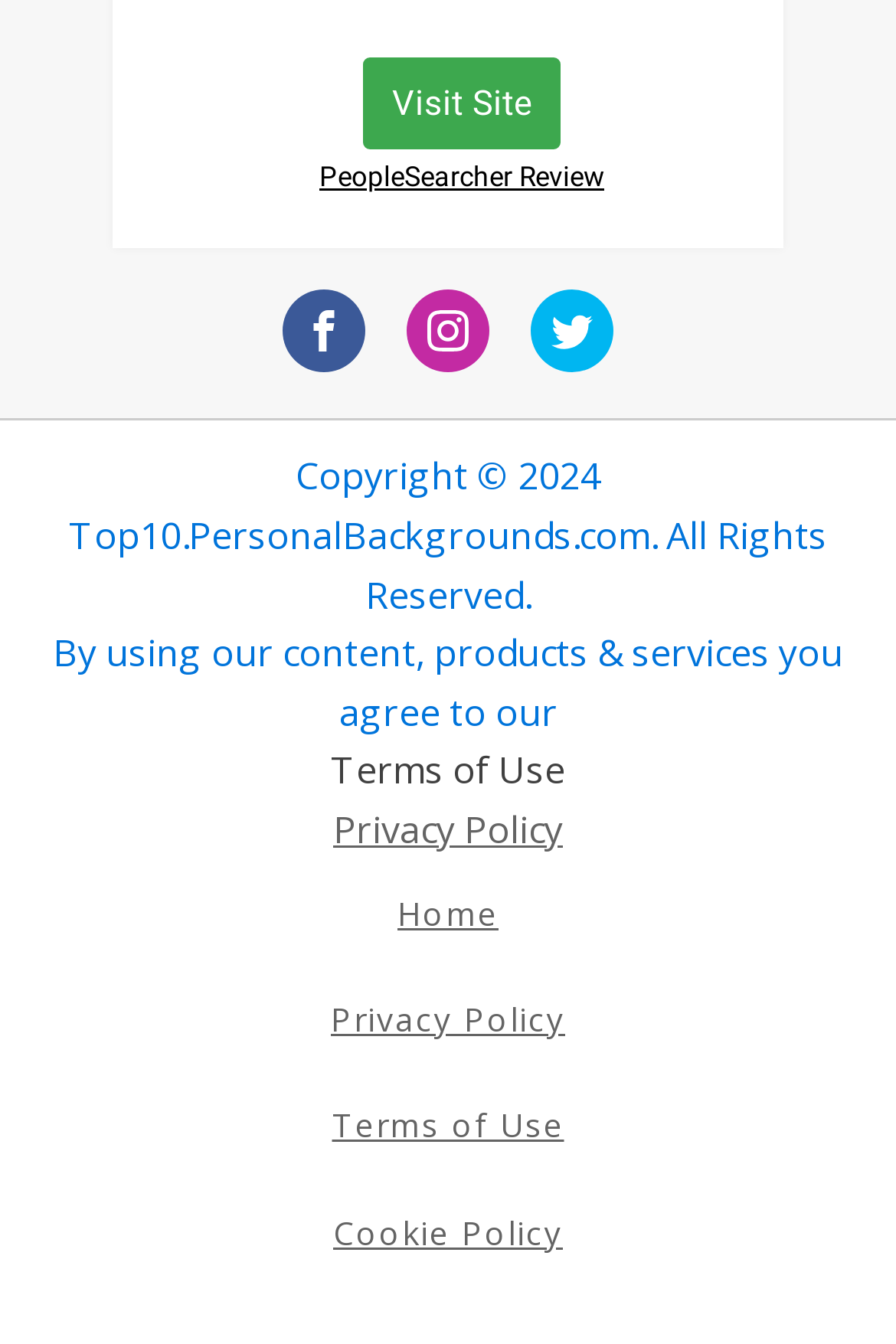Please locate the UI element described by "Home" and provide its bounding box coordinates.

[0.382, 0.64, 0.618, 0.72]